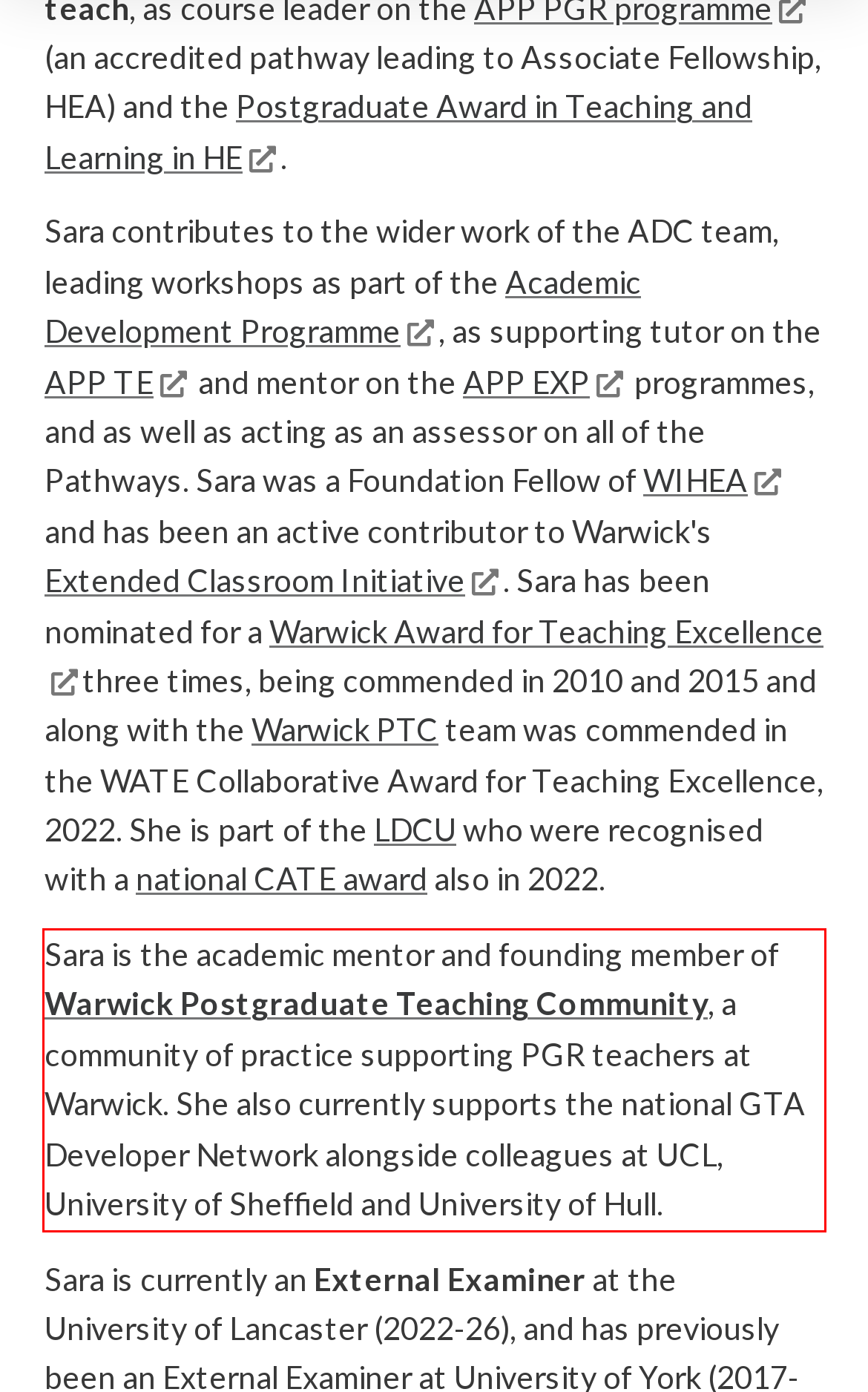Perform OCR on the text inside the red-bordered box in the provided screenshot and output the content.

Sara is the academic mentor and founding member of Warwick Postgraduate Teaching Community, a community of practice supporting PGR teachers at Warwick. She also currently supports the national GTA Developer Network alongside colleagues at UCL, University of Sheffield and University of Hull.